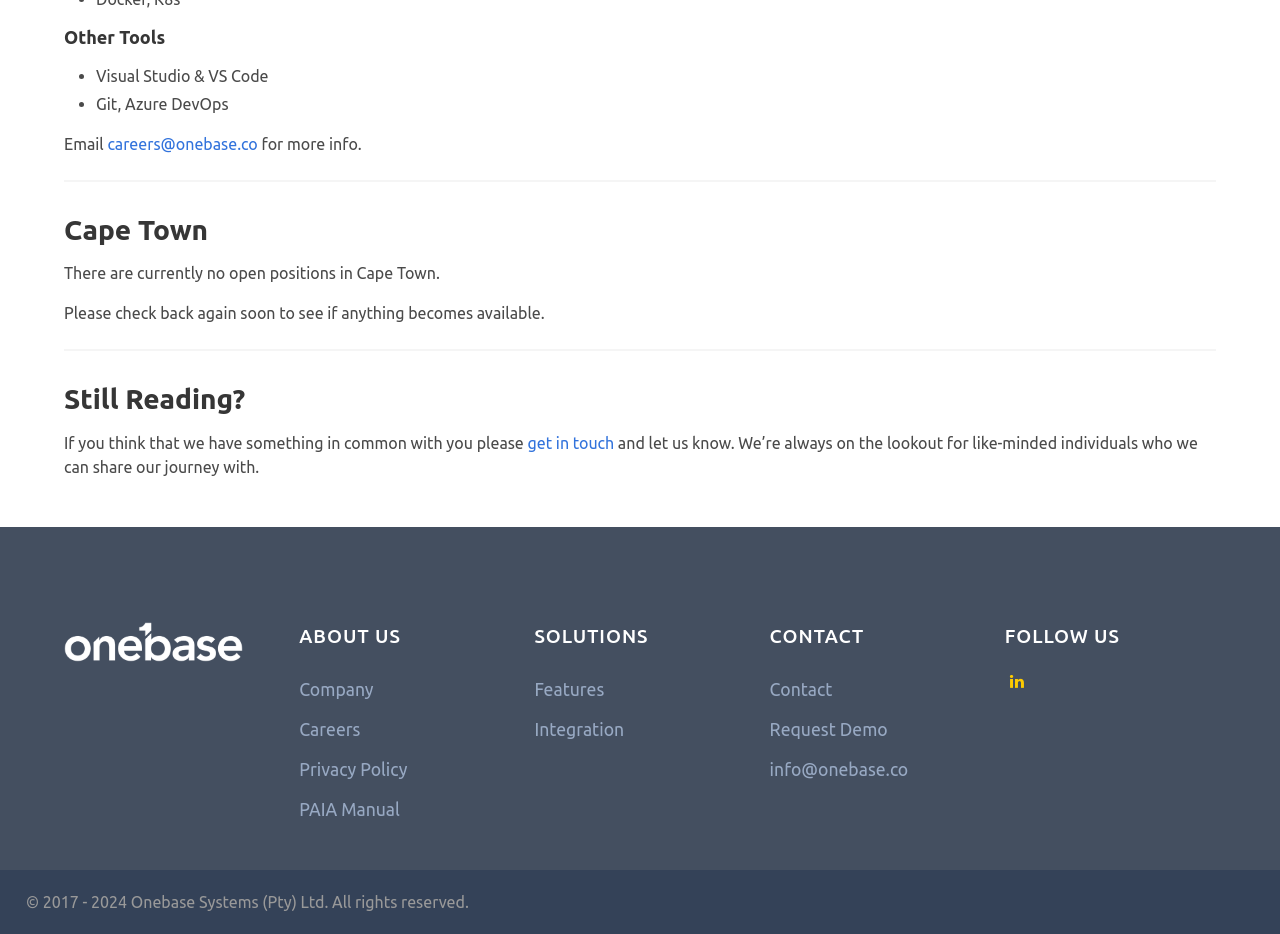Using the given description, provide the bounding box coordinates formatted as (top-left x, top-left y, bottom-right x, bottom-right y), with all values being floating point numbers between 0 and 1. Description: PAIA Manual

[0.234, 0.857, 0.312, 0.877]